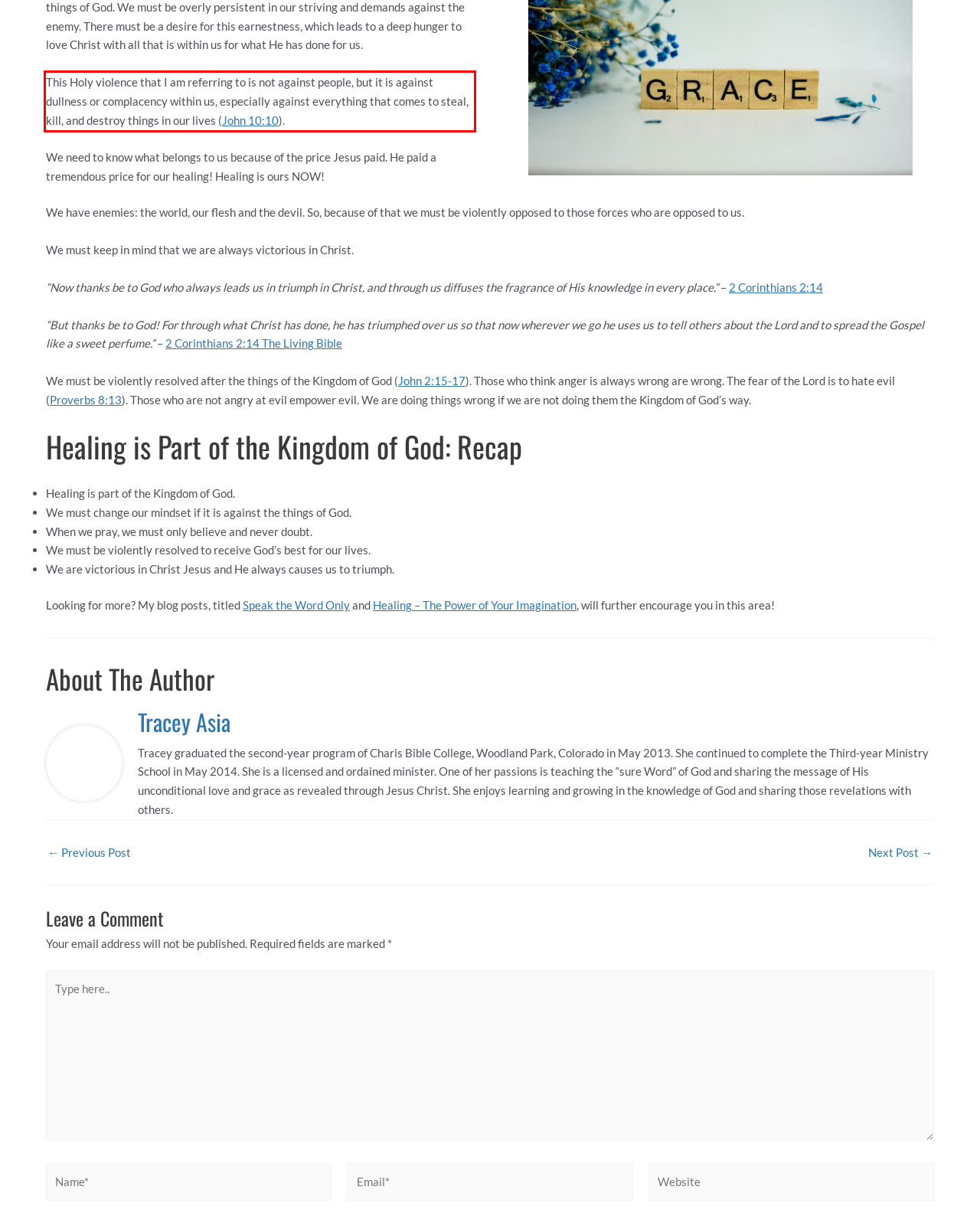Please look at the webpage screenshot and extract the text enclosed by the red bounding box.

This Holy violence that I am referring to is not against people, but it is against dullness or complacency within us, especially against everything that comes to steal, kill, and destroy things in our lives (John 10:10).